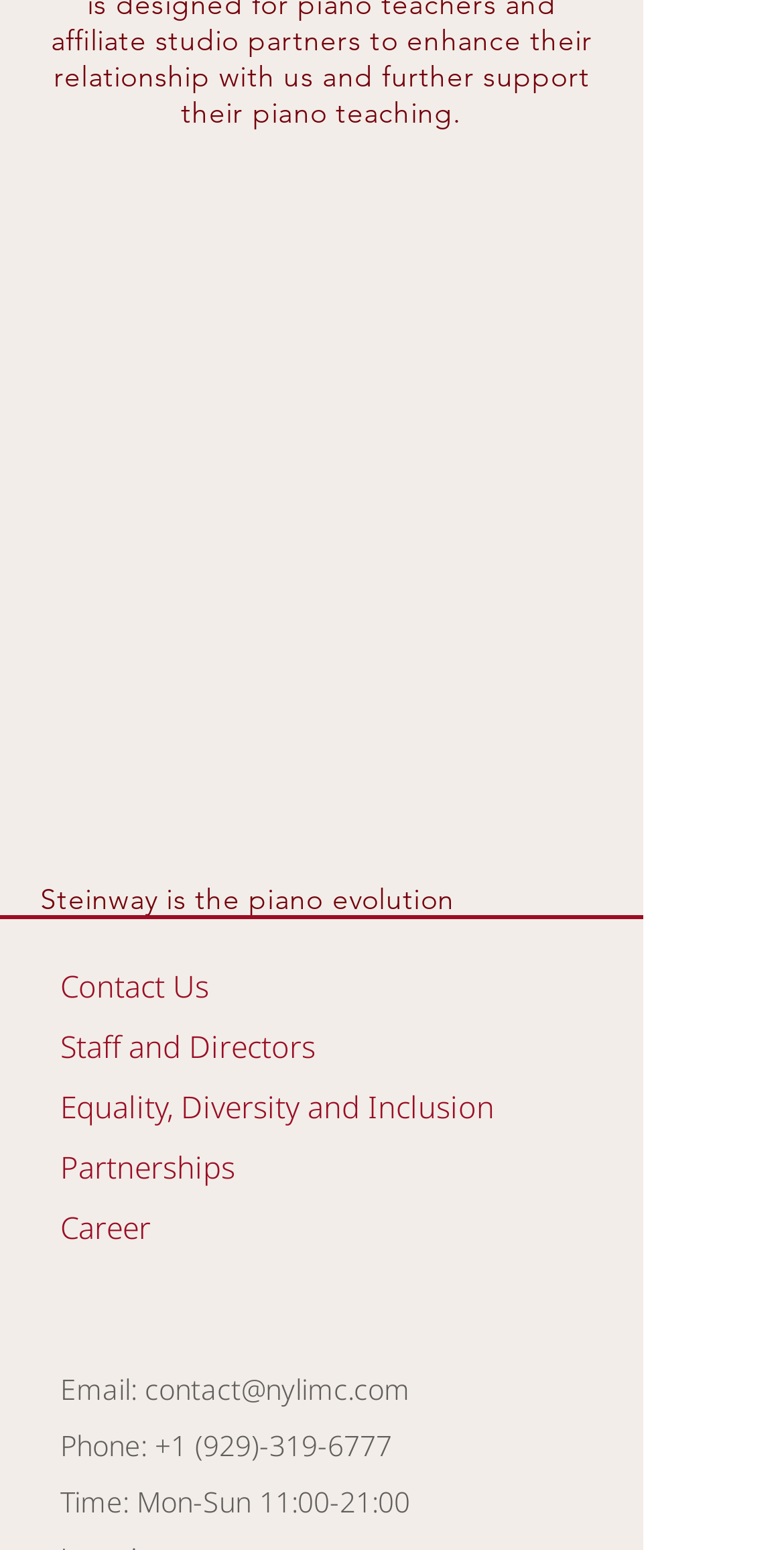Identify the bounding box for the element characterized by the following description: "Staff and Directors".

[0.077, 0.661, 0.403, 0.687]